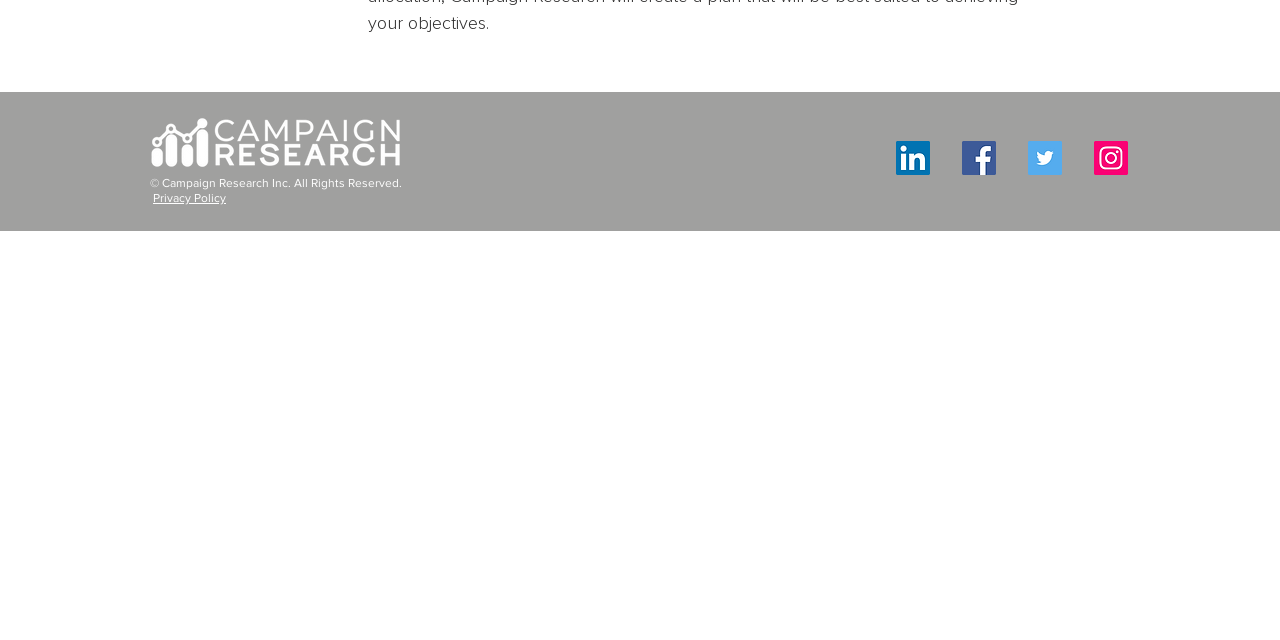Given the description "Privacy Policy", provide the bounding box coordinates of the corresponding UI element.

[0.12, 0.298, 0.177, 0.32]